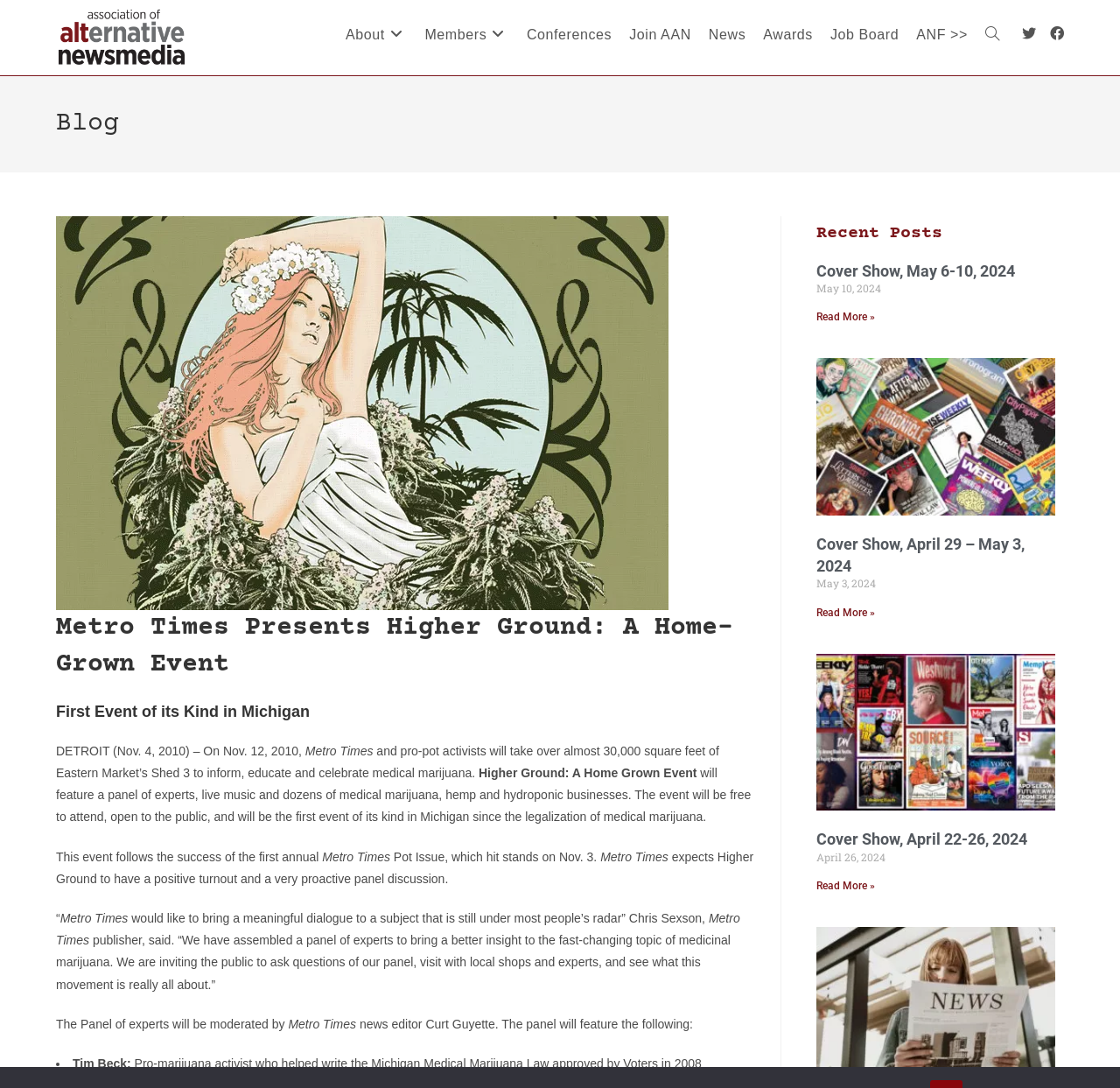Determine the bounding box coordinates of the clickable element to complete this instruction: "Toggle the website search". Provide the coordinates in the format of four float numbers between 0 and 1, [left, top, right, bottom].

[0.872, 0.0, 0.9, 0.064]